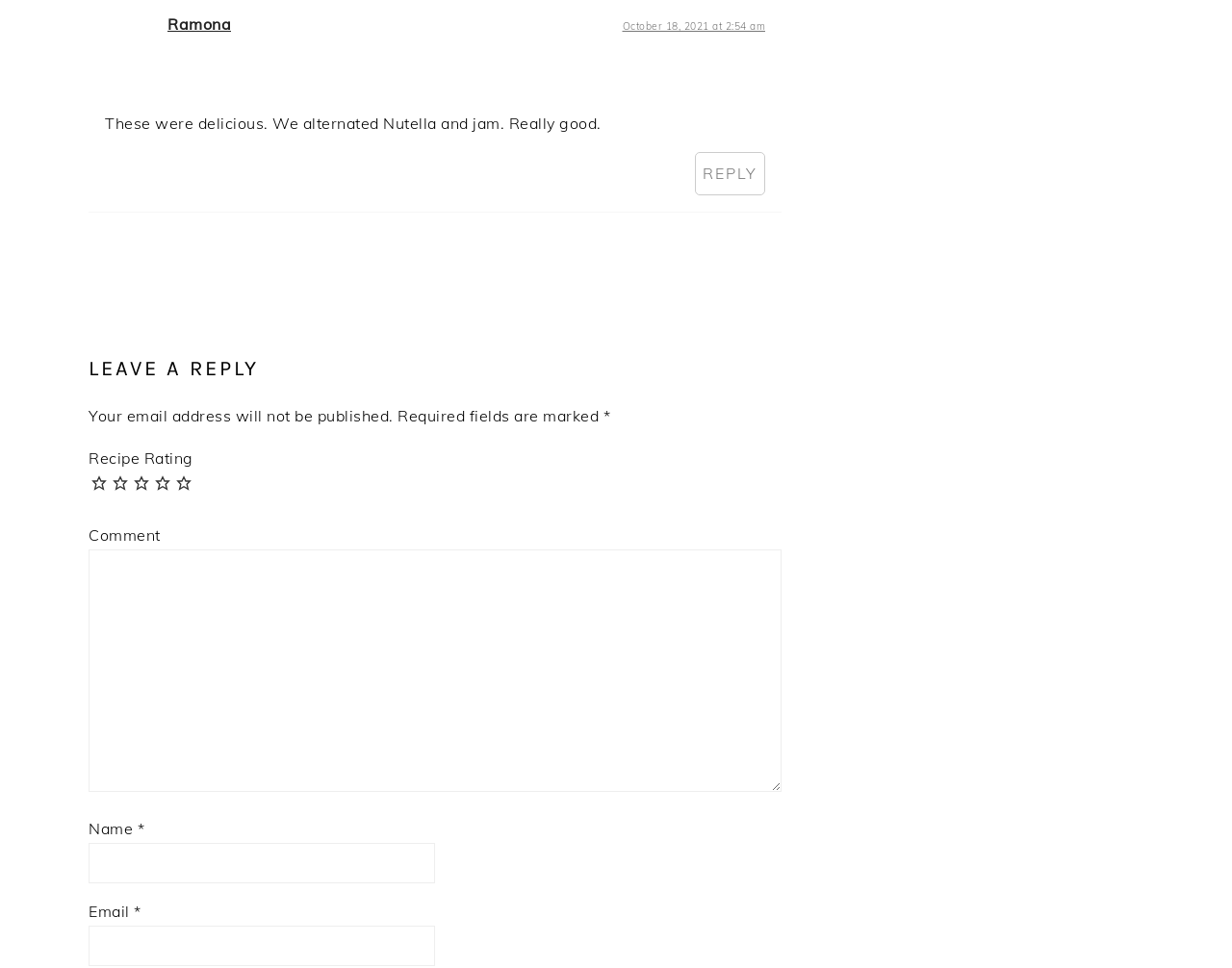Given the element description "parent_node: Name * name="author"", identify the bounding box of the corresponding UI element.

[0.072, 0.871, 0.353, 0.912]